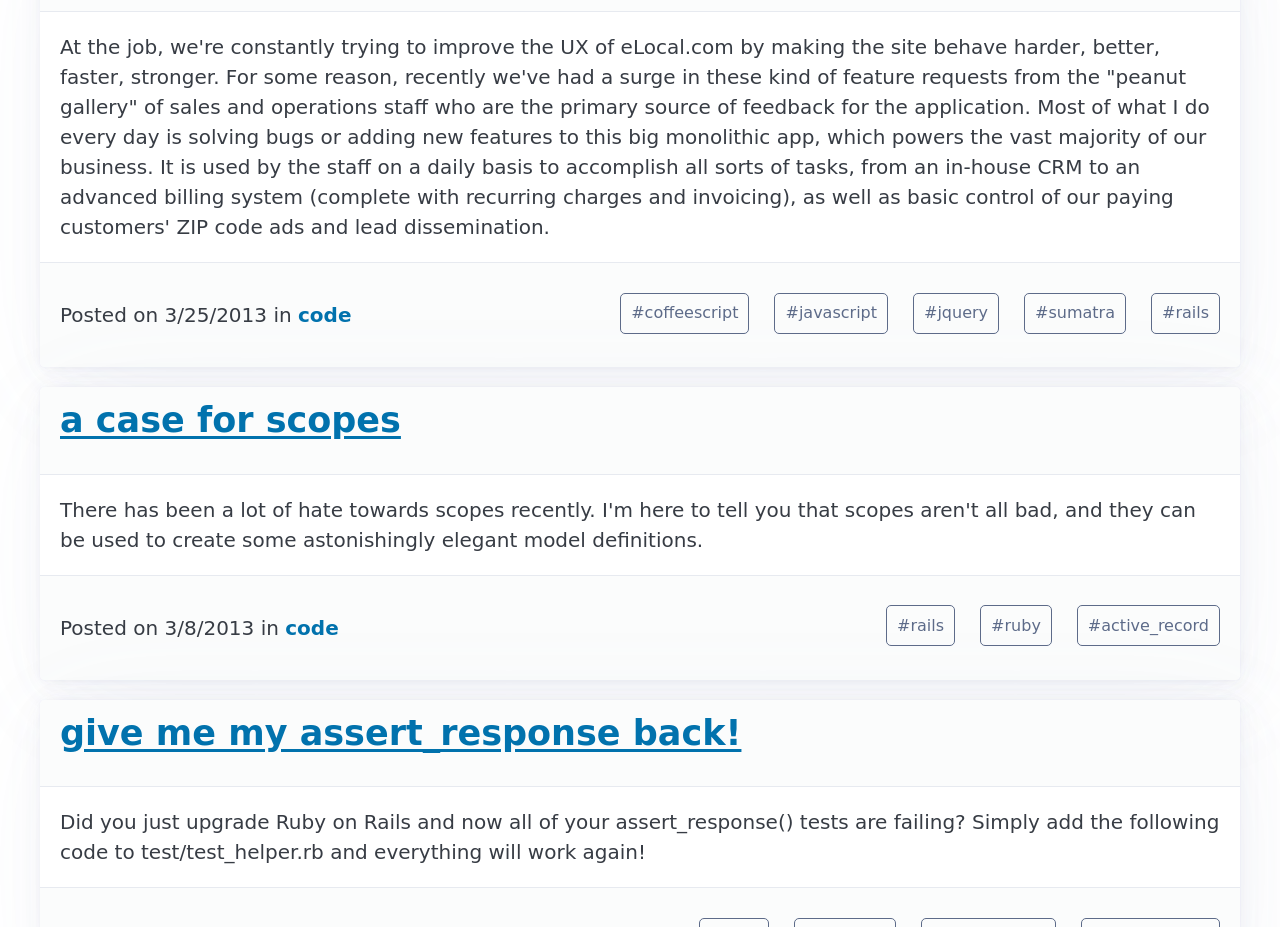Extract the bounding box coordinates for the UI element described by the text: "WPFig". The coordinates should be in the form of [left, top, right, bottom] with values between 0 and 1.

None